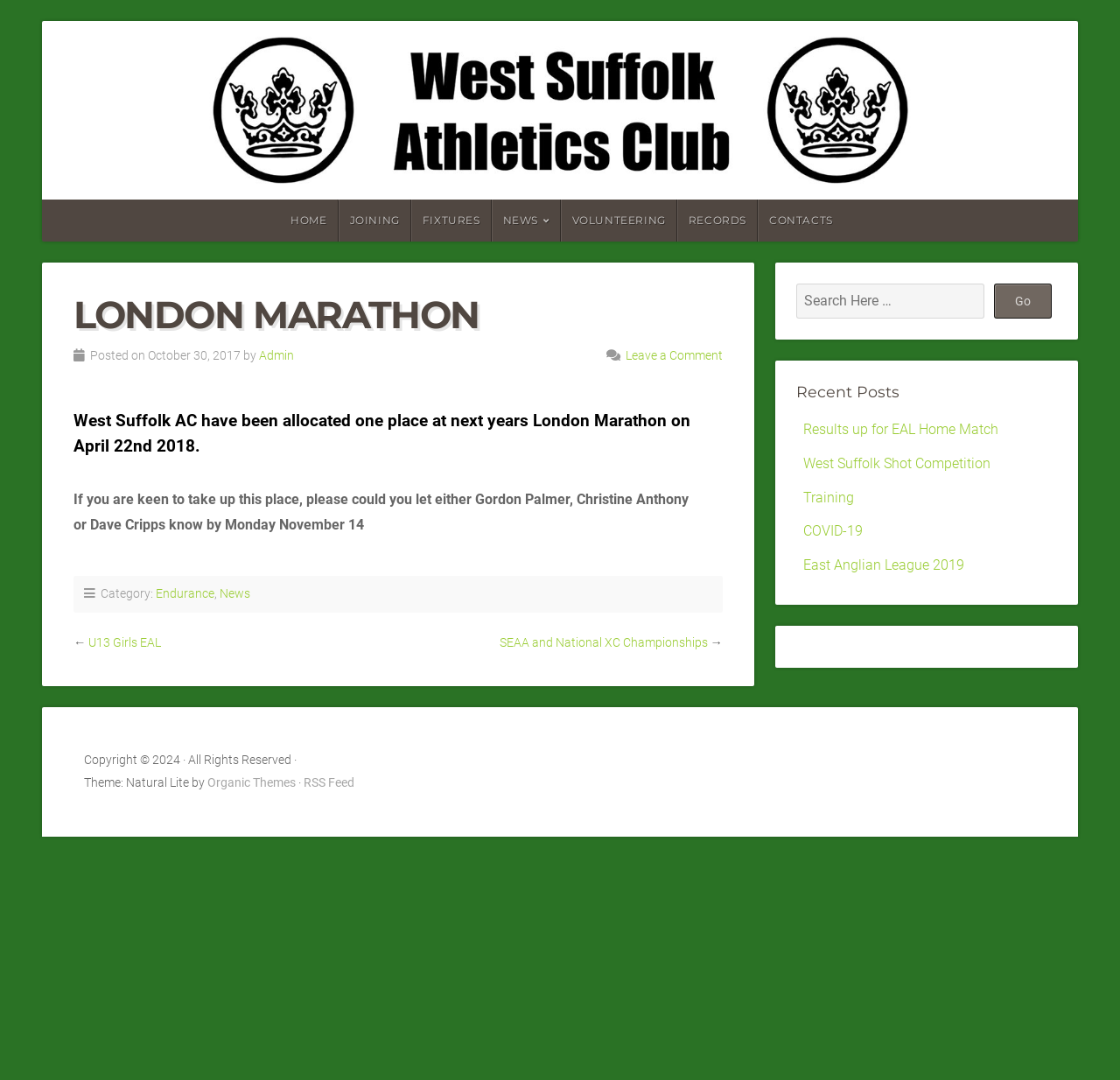Refer to the image and provide a thorough answer to this question:
What is the date of the London Marathon?

I found the answer by looking at the text content of the webpage, specifically the sentence 'West Suffolk AC have been allocated one place at next years London Marathon on April 22nd 2018.' which mentions the date of the London Marathon.